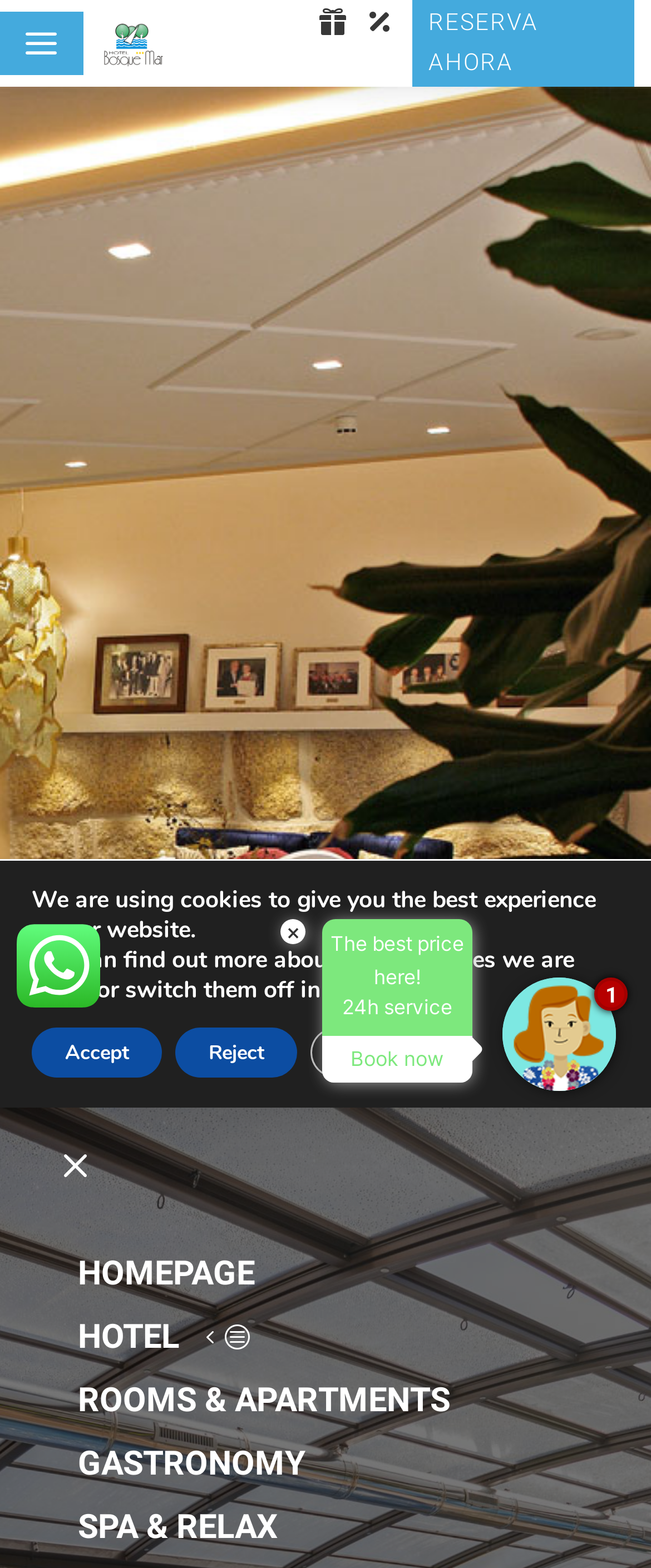What is the theme of the webpage's background image?
Please provide a single word or phrase answer based on the image.

Nature